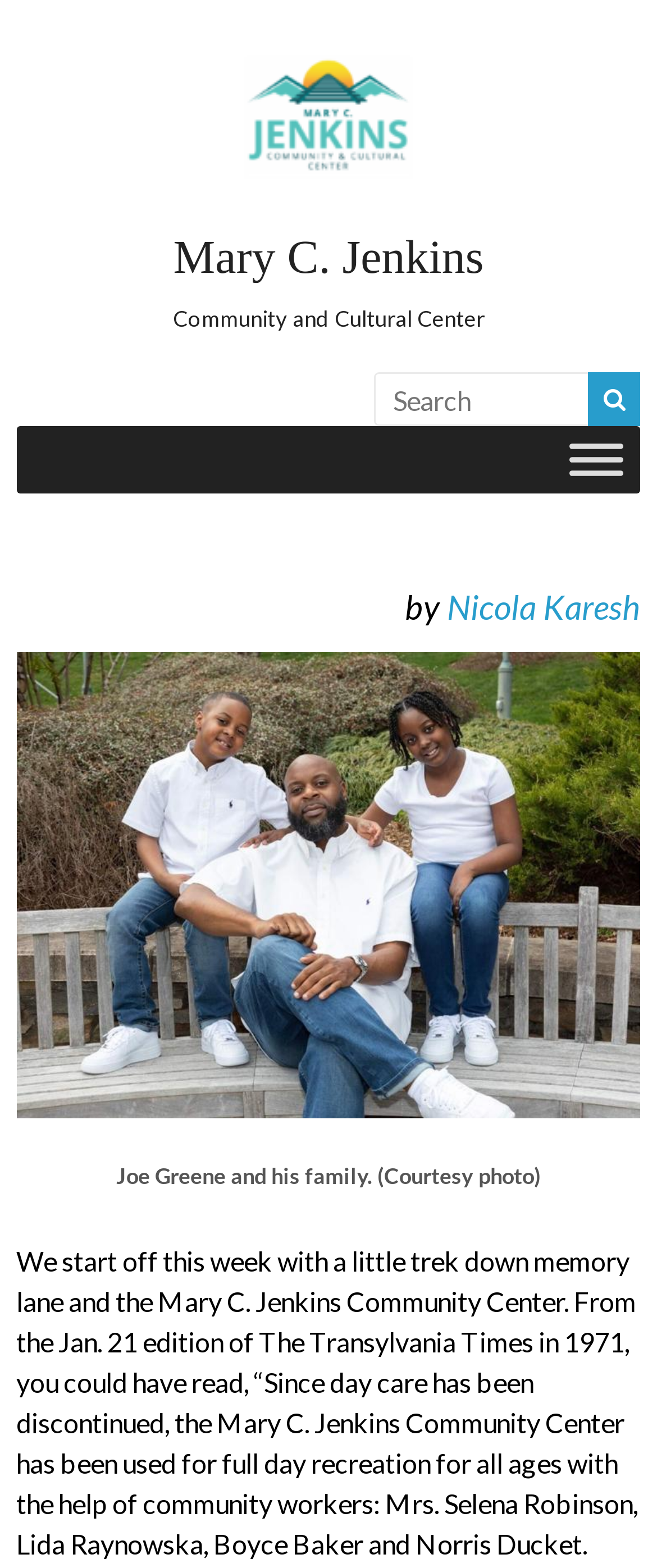Summarize the webpage comprehensively, mentioning all visible components.

The webpage is about Rosenwald News, specifically an article dated April 6th, 2022, featuring Mary C. Jenkins. At the top, there is a link and an image, both labeled "Mary C. Jenkins", positioned side by side, taking up about half of the screen width. Below them, there is a heading with the same label, spanning almost the entire screen width.

To the right of the heading, there is a static text "Community and Cultural Center". Further down, there is a complementary section that occupies about half of the screen width, containing a search textbox and a button with a magnifying glass icon.

On the top right corner, there is a button labeled "Toggle Menu", which is not expanded. When expanded, it reveals a section with a static text "by" and a link to "Nicola Karesh". Below this section, there is a figure with a caption, taking up most of the screen height. The caption reads "Joe Greene and his family. (Courtesy photo)".